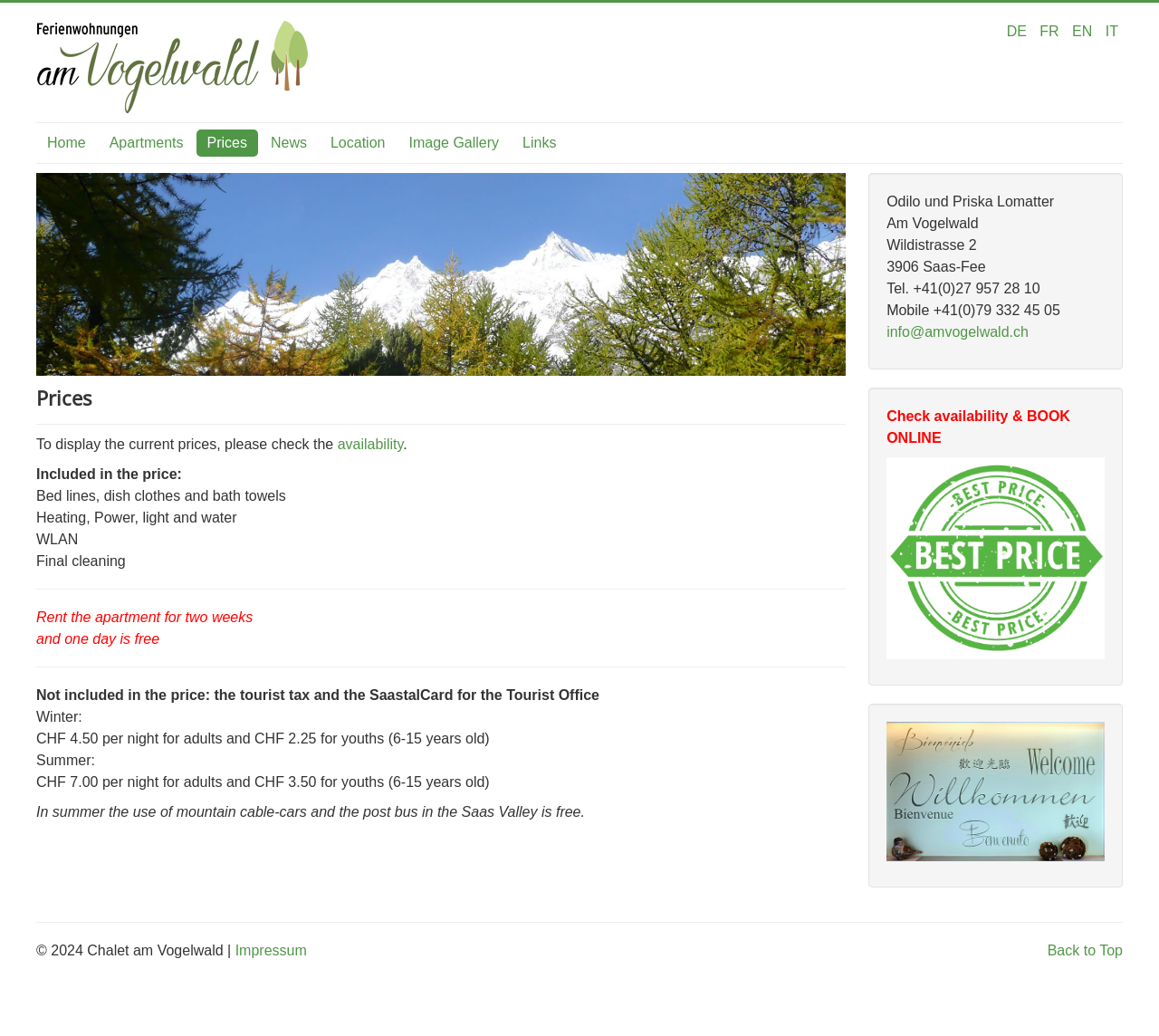Describe all the visual and textual components of the webpage comprehensively.

The webpage is about Chalet am Vogelwald, a vacation rental property in Saas-Fee, Switzerland. At the top left, there is a logo of Chalet am Vogelwald, which is also a link. Next to it, there are four language options: DE, FR, EN, and IT. Below the logo, there is a navigation menu with seven links: Home, Apartments, Prices, News, Location, Image Gallery, and Links.

The main content of the page is about prices, with a heading "Prices" at the top. There is a brief introduction to the prices, followed by a list of what is included in the price, such as bed lines, dish clothes, and bath towels, heating, power, light, and water, WLAN, and final cleaning.

Below the list, there is a special offer: rent the apartment for two weeks and get one day free. Then, there is a section about what is not included in the price, such as the tourist tax and the SaastalCard for the Tourist Office.

The page also provides information about the tourist tax, which is CHF 4.50 per night for adults and CHF 2.25 for youths in winter, and CHF 7.00 per night for adults and CHF 3.50 for youths in summer. Additionally, it mentions that in summer, the use of mountain cable-cars and the post bus in the Saas Valley is free.

At the bottom right, there is a section with contact information, including the address, phone numbers, and email address of the chalet. There is also a link to check availability and book online. Finally, there is a link to the impressum and a "Back to Top" link at the very bottom of the page.